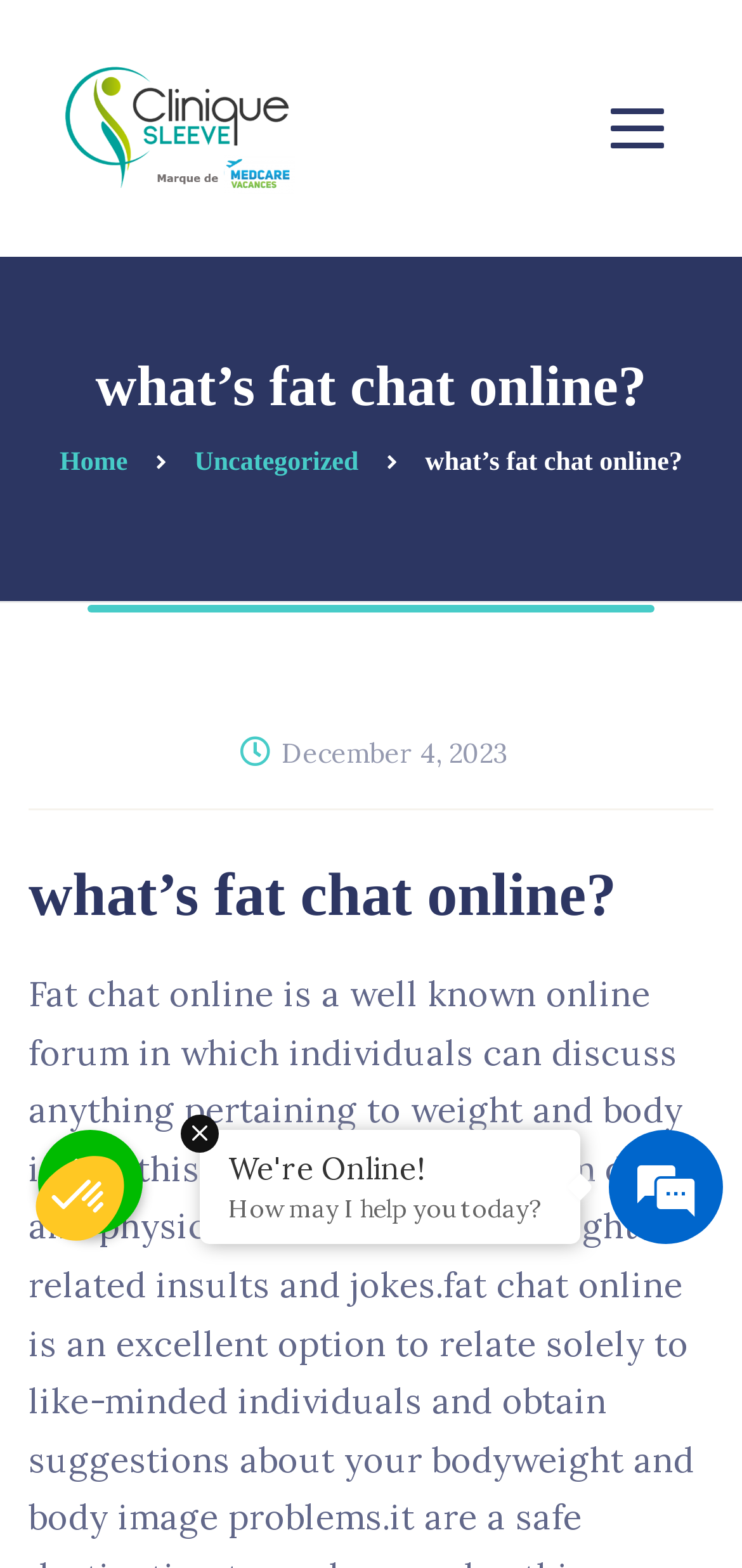What is the topic of the paragraph below the 'We're Online!' element?
Based on the image, answer the question with a single word or brief phrase.

Support inquiry